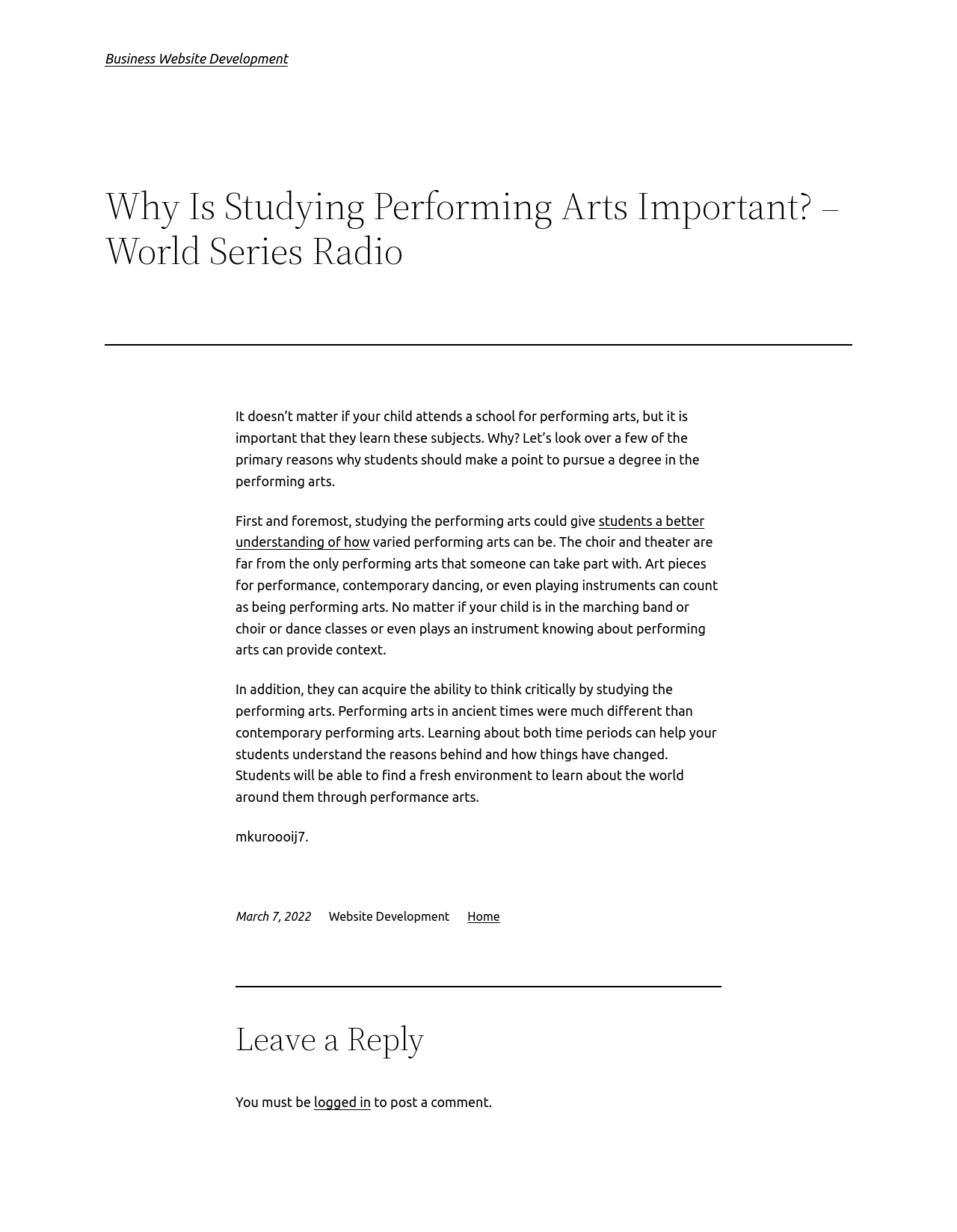What is required to post a comment on the webpage?
Please provide a detailed and thorough answer to the question.

At the bottom of the webpage, it says 'You must be logged in to post a comment', indicating that users need to be logged in to post a comment.